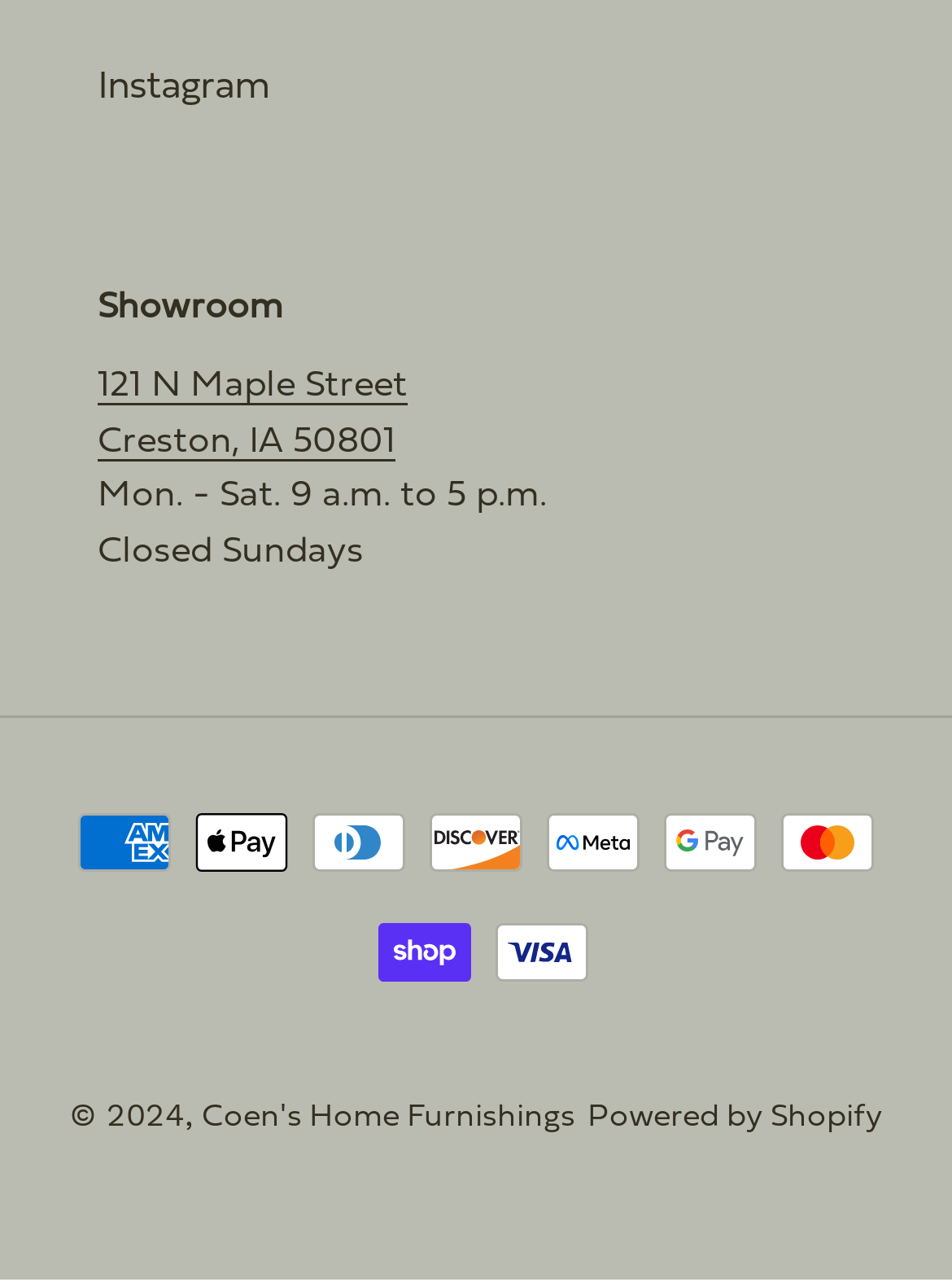Use the details in the image to answer the question thoroughly: 
Who powers the website of Coen's Home Furnishings?

The information about who powers the website can be found at the bottom of the webpage, where it is written as a link 'Powered by Shopify'.